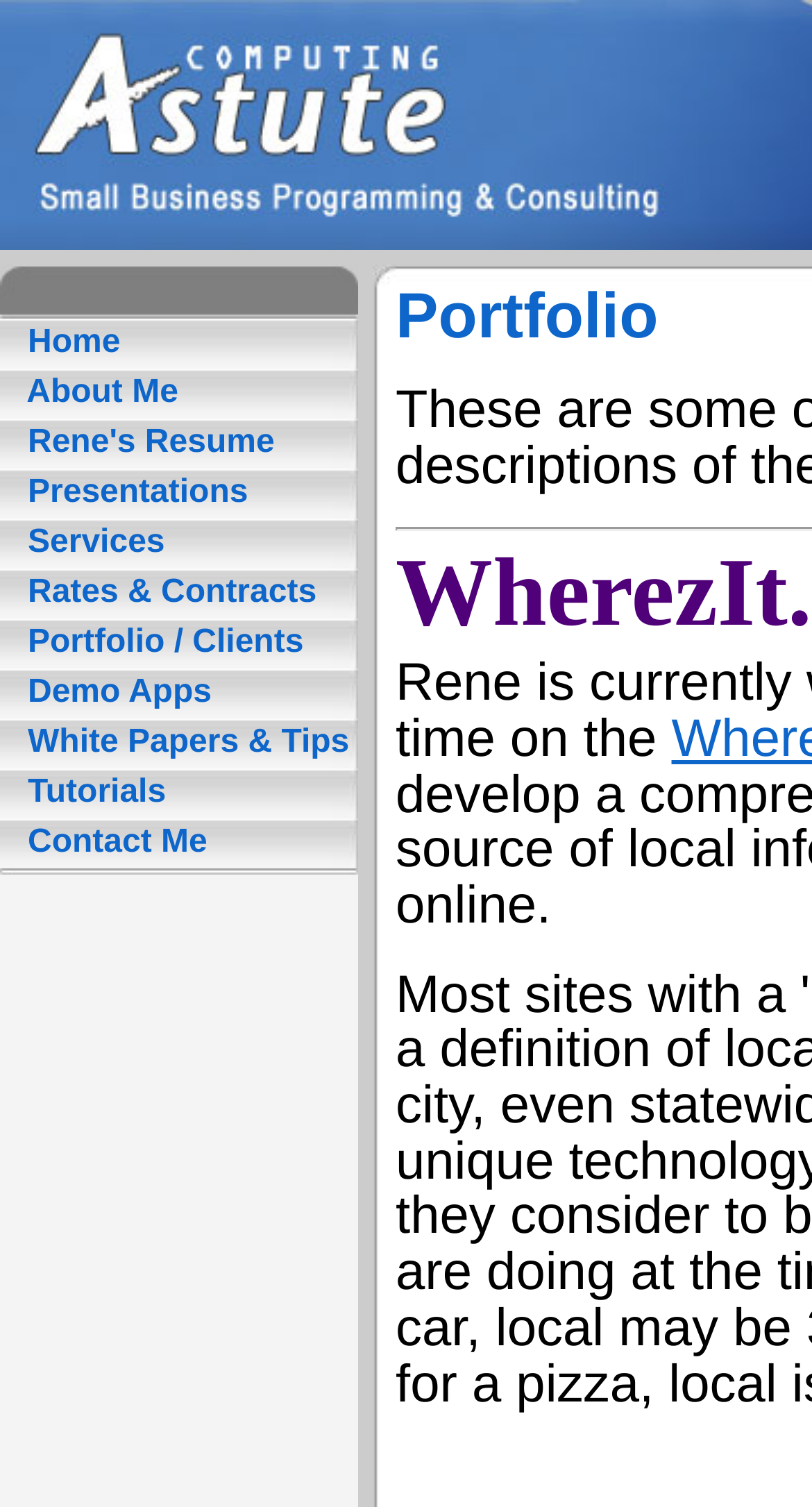Locate the bounding box coordinates of the clickable area to execute the instruction: "view portfolio and clients". Provide the coordinates as four float numbers between 0 and 1, represented as [left, top, right, bottom].

[0.023, 0.414, 0.374, 0.438]